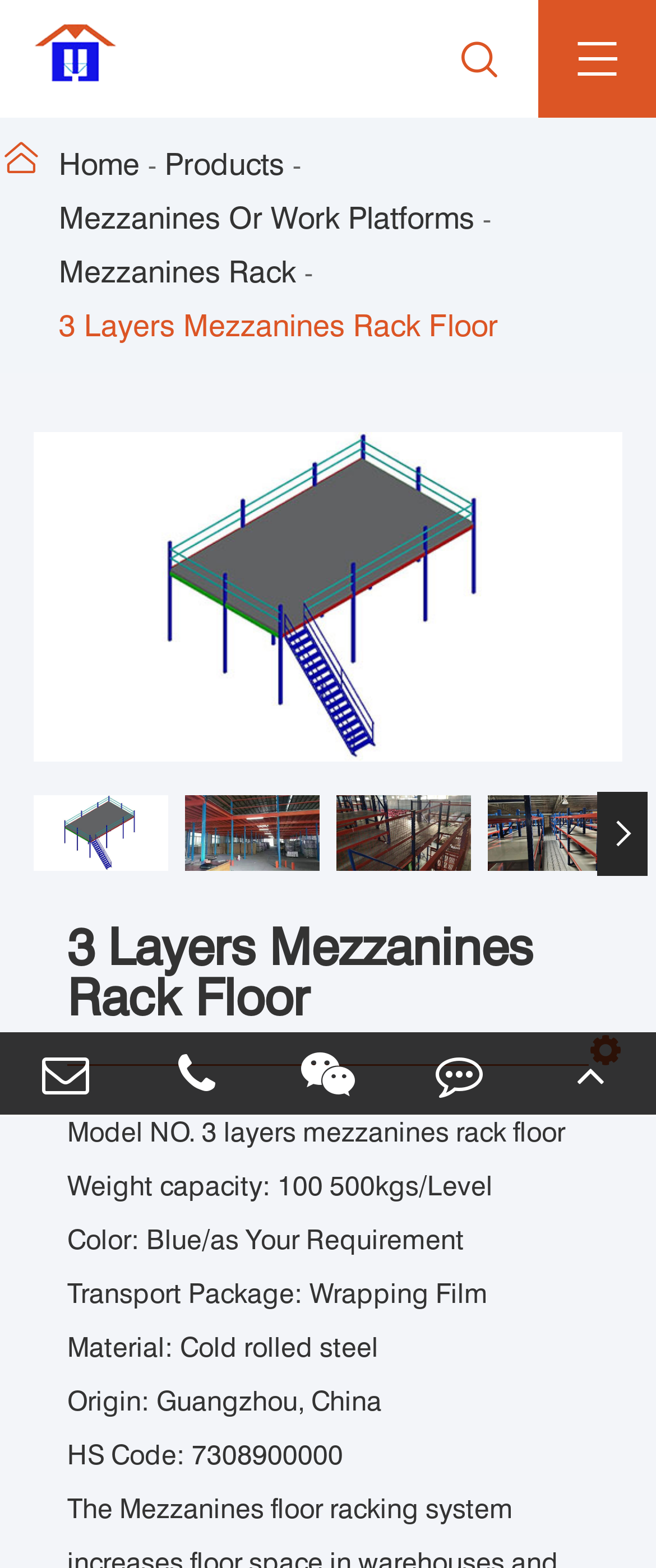Extract the bounding box coordinates for the HTML element that matches this description: "Mezzanines Or Work Platforms". The coordinates should be four float numbers between 0 and 1, i.e., [left, top, right, bottom].

[0.09, 0.122, 0.723, 0.157]